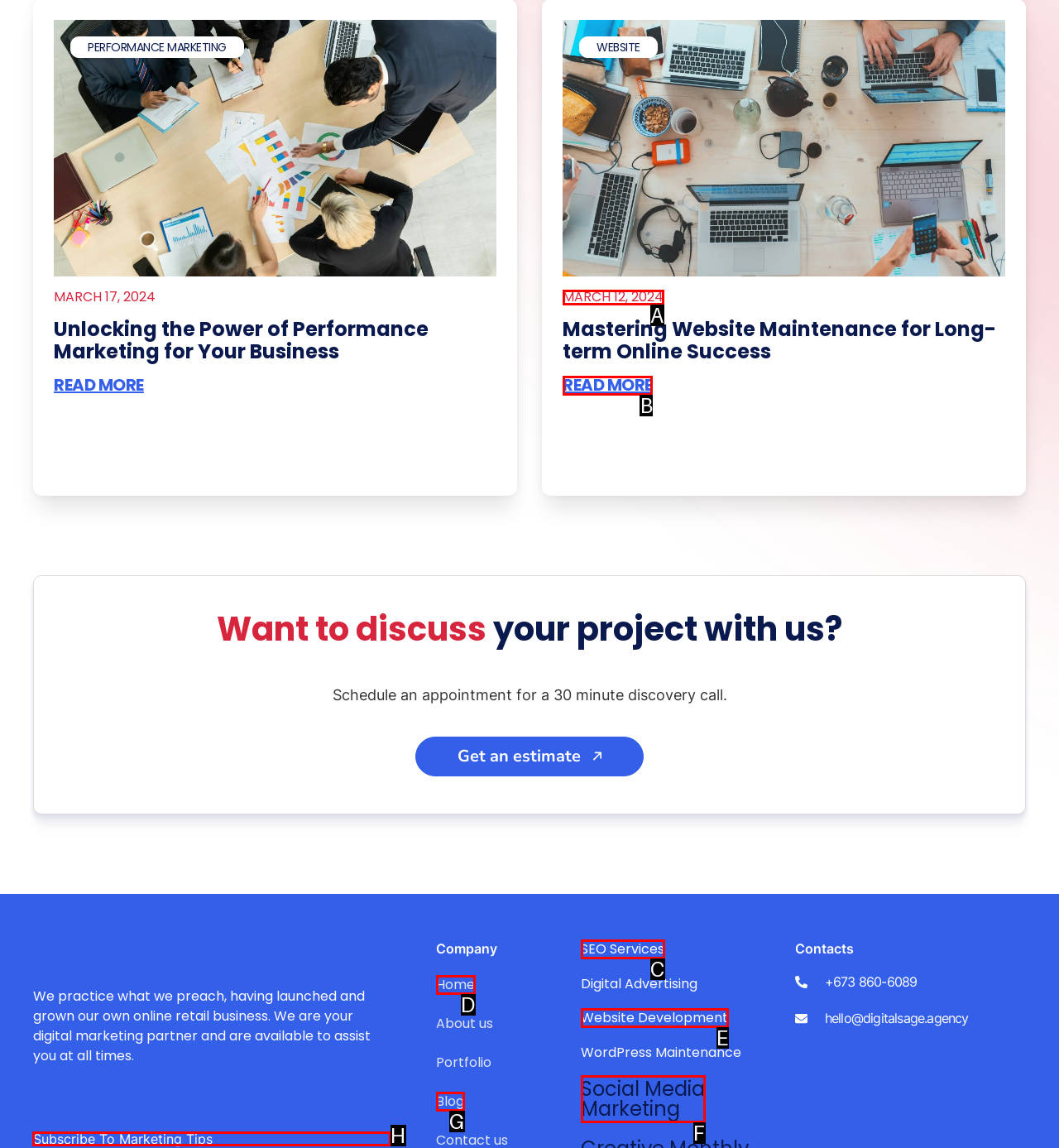Tell me which one HTML element I should click to complete this task: Subscribe to marketing tips Answer with the option's letter from the given choices directly.

H